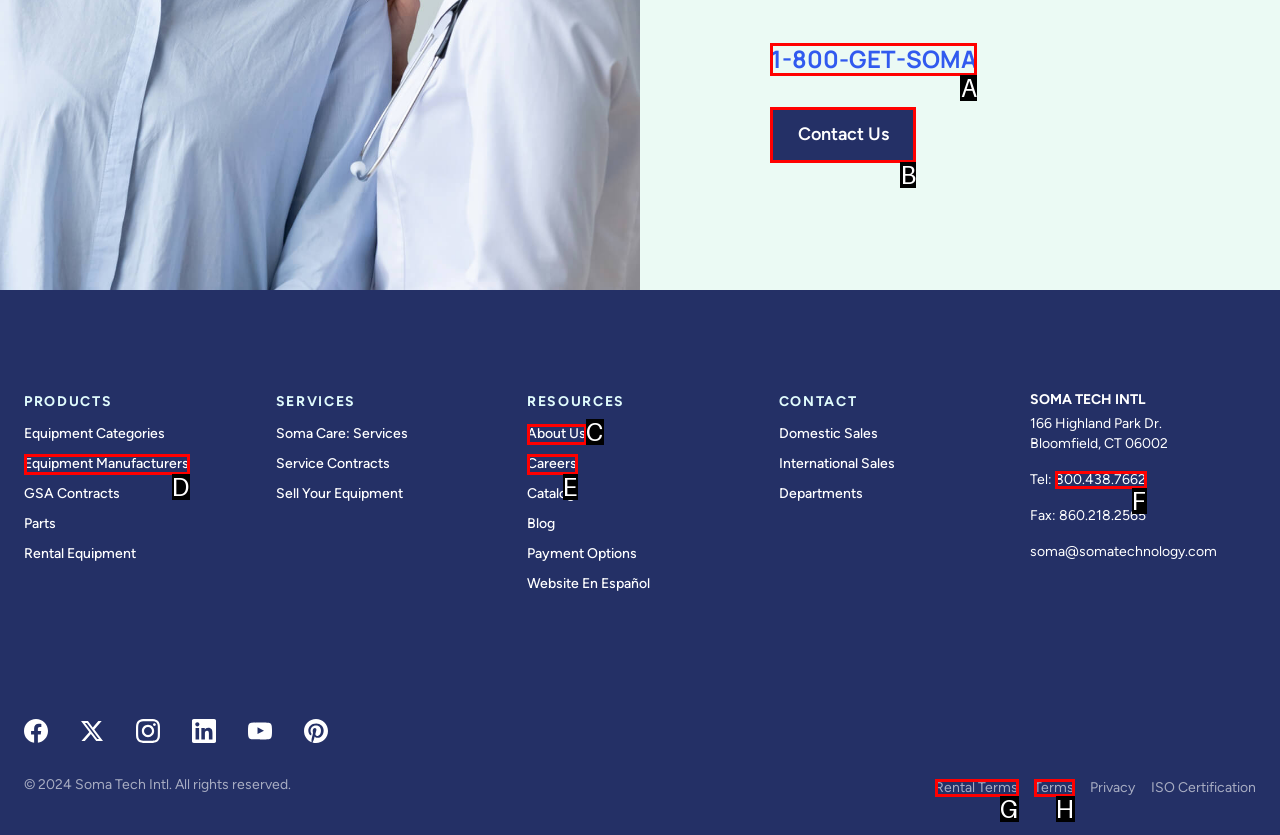What option should you select to complete this task: watch UK TV Channel Abroad? Indicate your answer by providing the letter only.

None